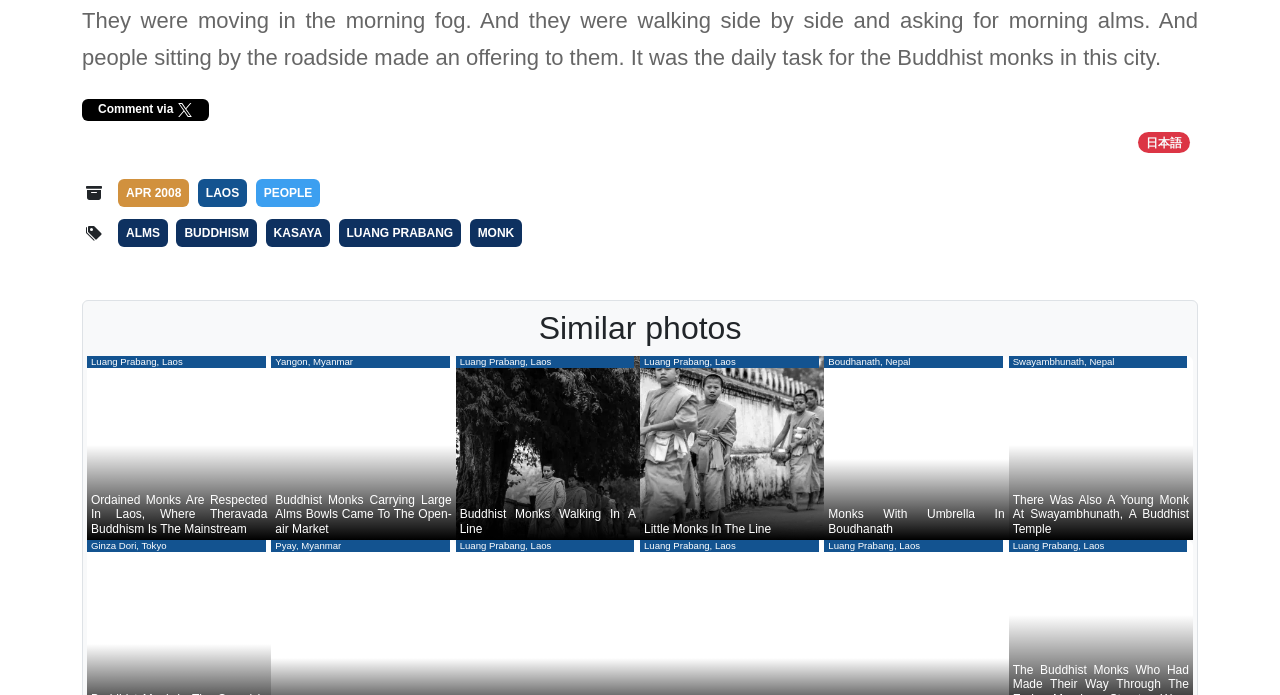What language is the button in the top-right corner?
Using the information from the image, provide a comprehensive answer to the question.

The button in the top-right corner is in Japanese, as indicated by the button element with ID 42, which has the text '日本語'.